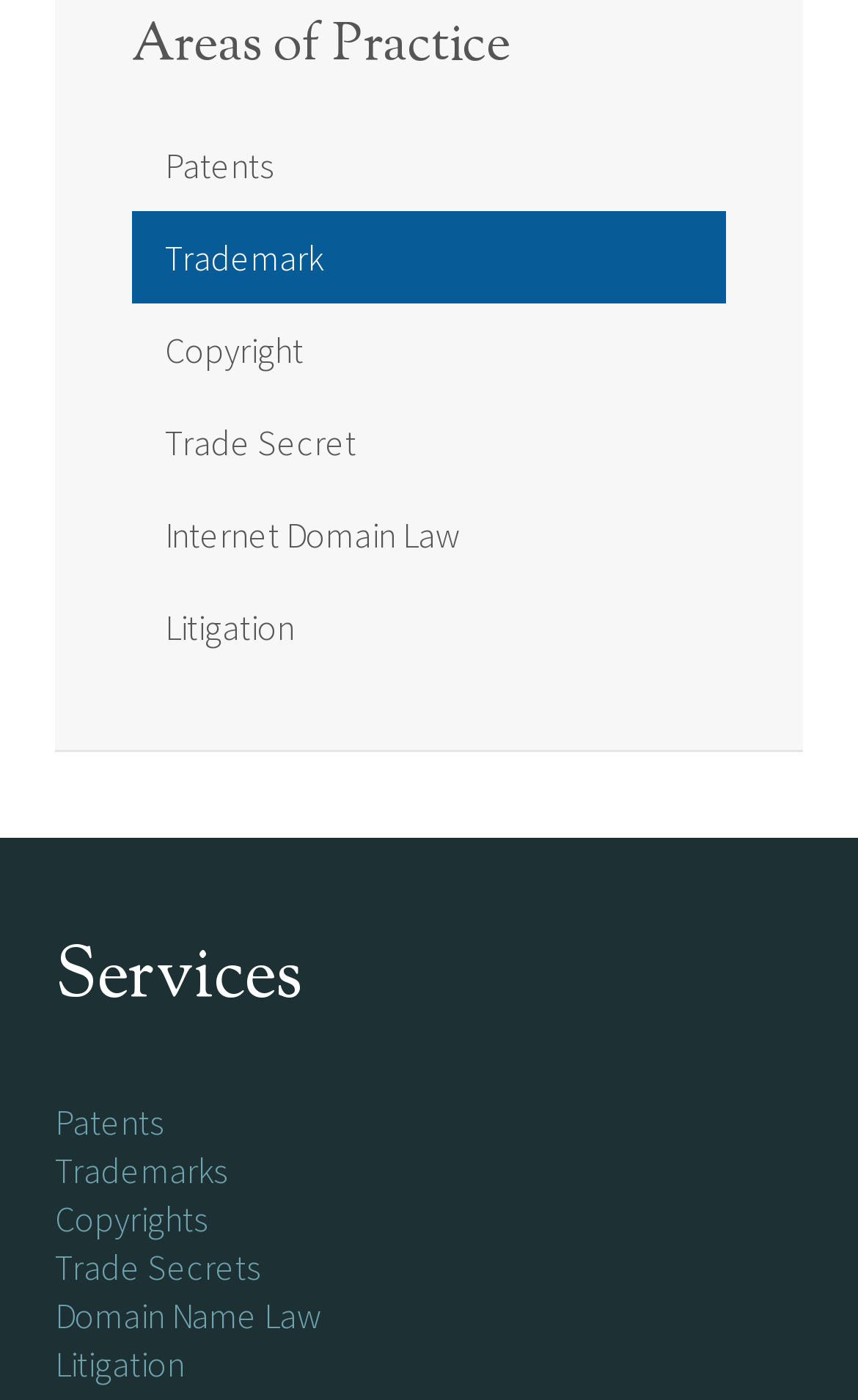How many services are listed?
Based on the visual details in the image, please answer the question thoroughly.

I found a heading 'Services' on the webpage, and below it, there are six links, including 'Patents', 'Trademarks', 'Copyrights', 'Trade Secrets', 'Domain Name Law', and 'Litigation', which suggests that there are six services listed.